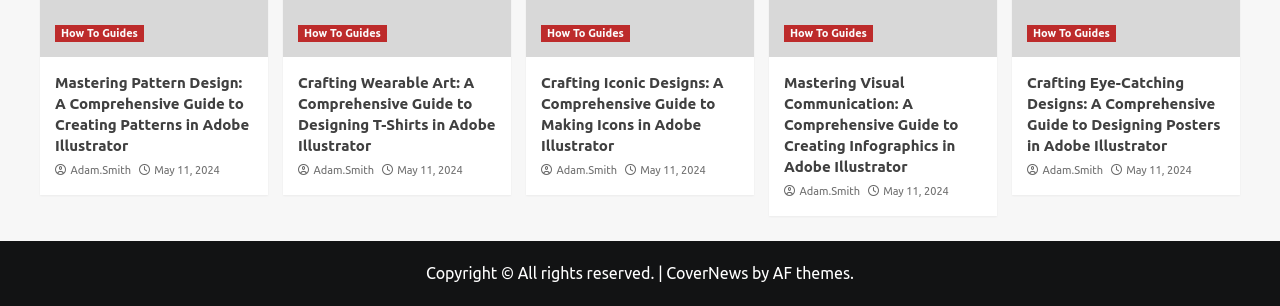Analyze the image and give a detailed response to the question:
What is the date of publication for all the guides?

I examined the links below each guide's heading and found that they all have the same publication date, 'May 11, 2024'.